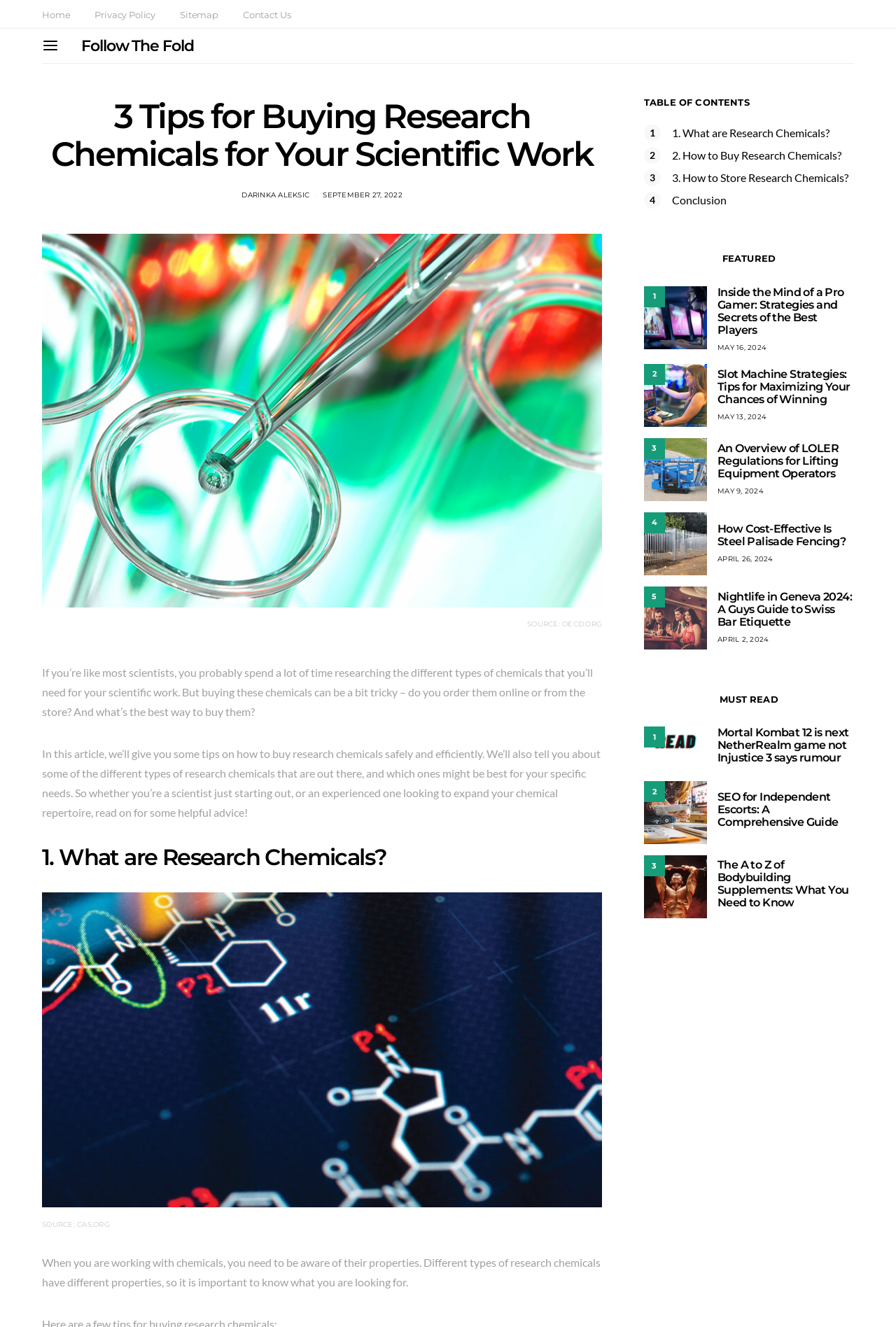How many articles are listed in the 'FEATURED' section?
Analyze the image and provide a thorough answer to the question.

There are five articles listed in the 'FEATURED' section, as indicated by the presence of five article summaries with headings and links in the section.